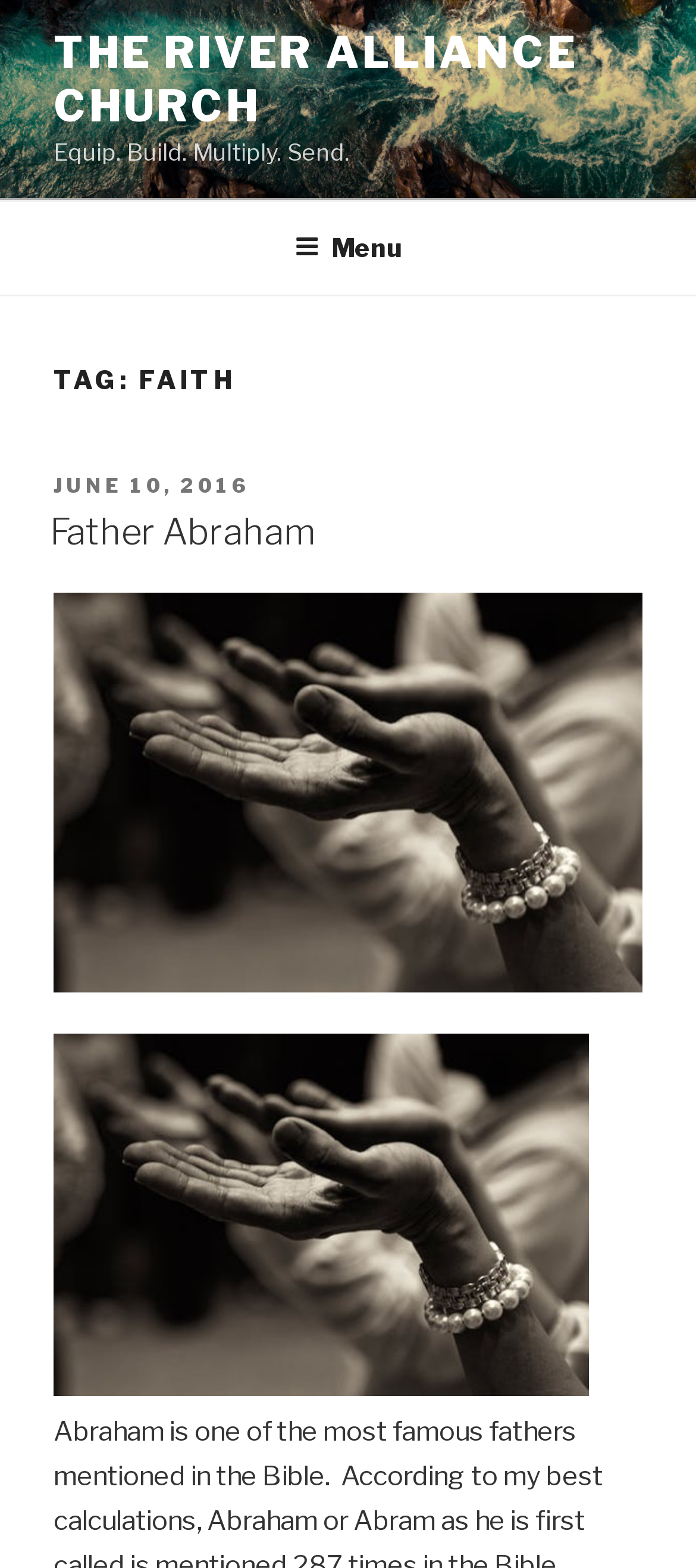How many articles are listed on this page?
Refer to the image and offer an in-depth and detailed answer to the question.

There is at least one article listed on this page, which is 'Father Abraham' as indicated by the heading and link.